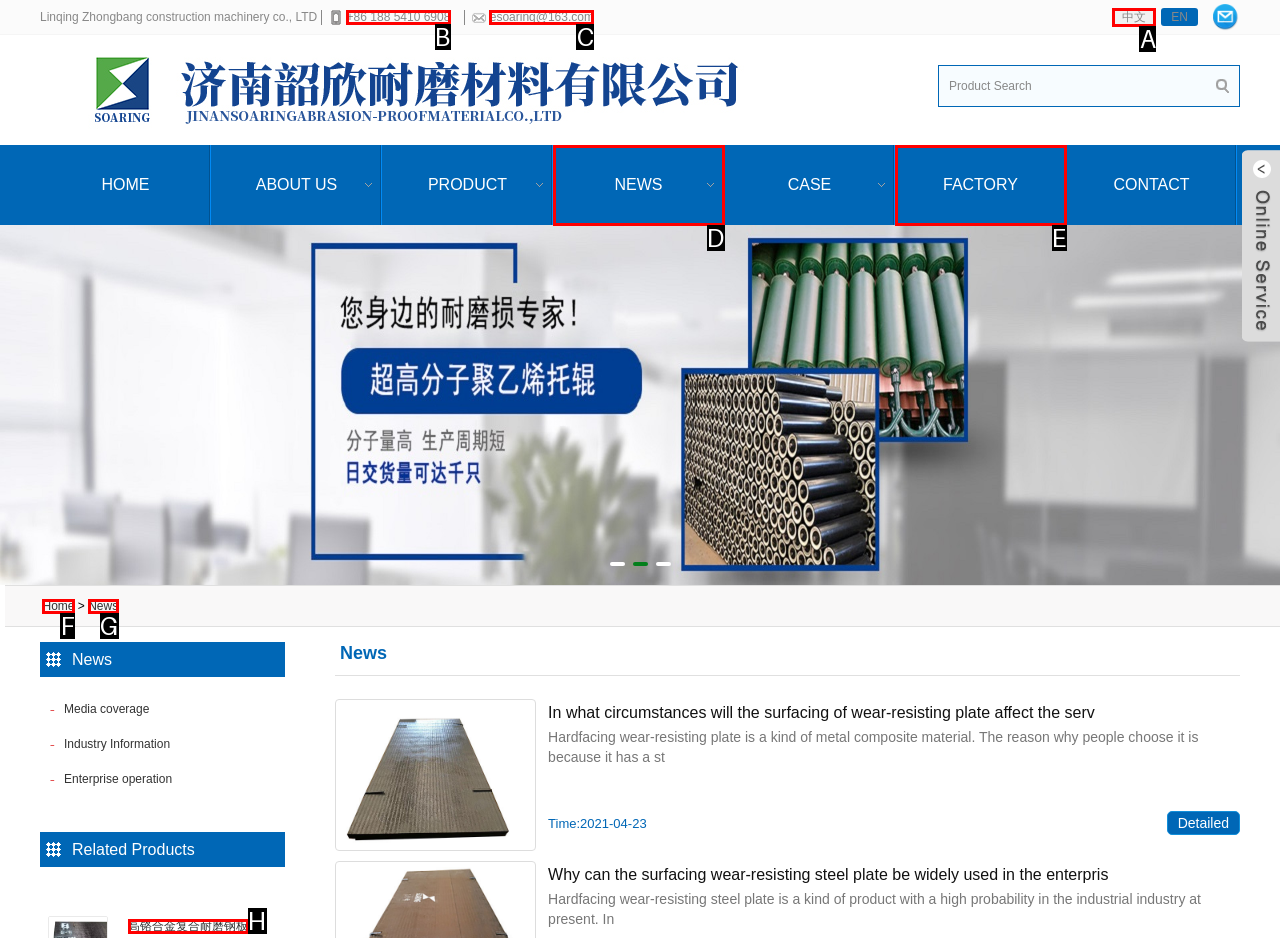Tell me which option I should click to complete the following task: Switch to Chinese language
Answer with the option's letter from the given choices directly.

A